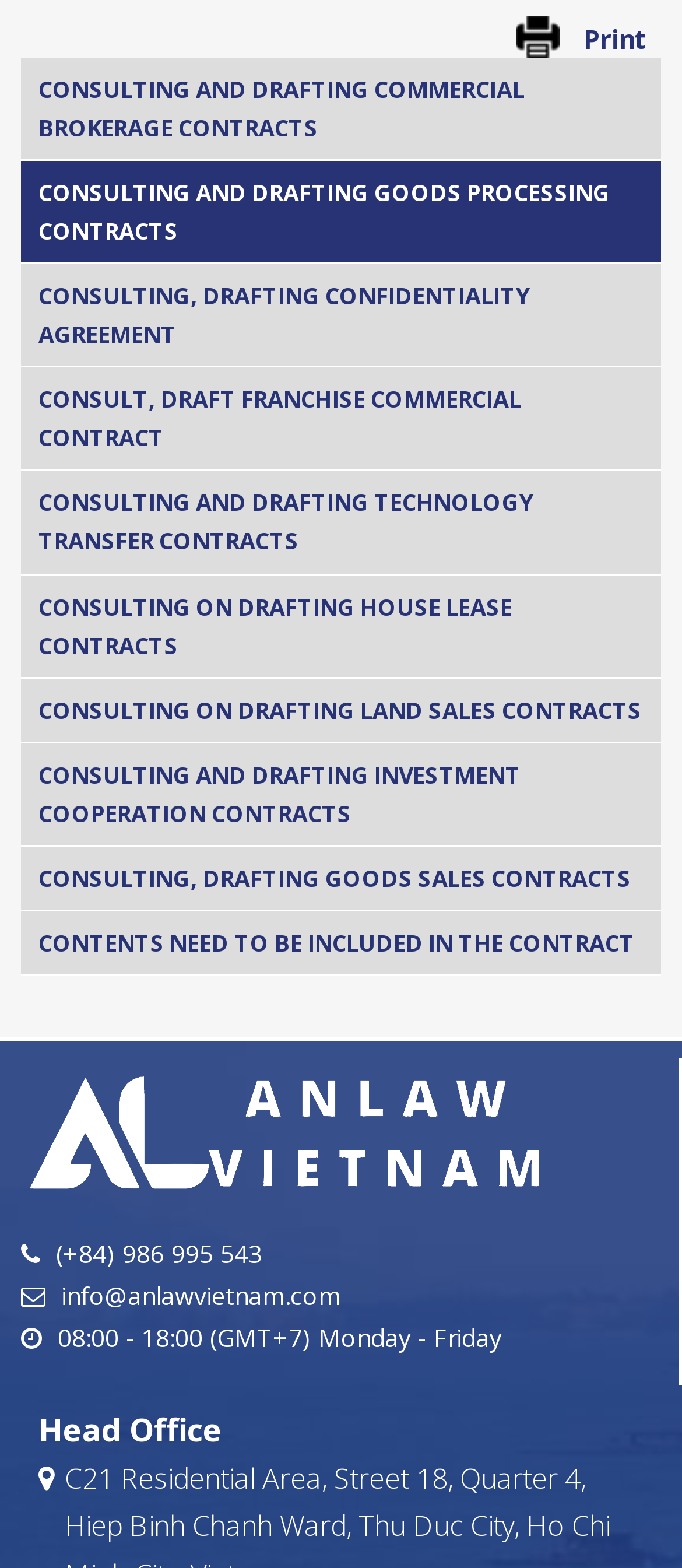Based on the element description: "Consulting, Drafting Goods Sales Contracts", identify the bounding box coordinates for this UI element. The coordinates must be four float numbers between 0 and 1, listed as [left, top, right, bottom].

[0.031, 0.54, 0.969, 0.58]